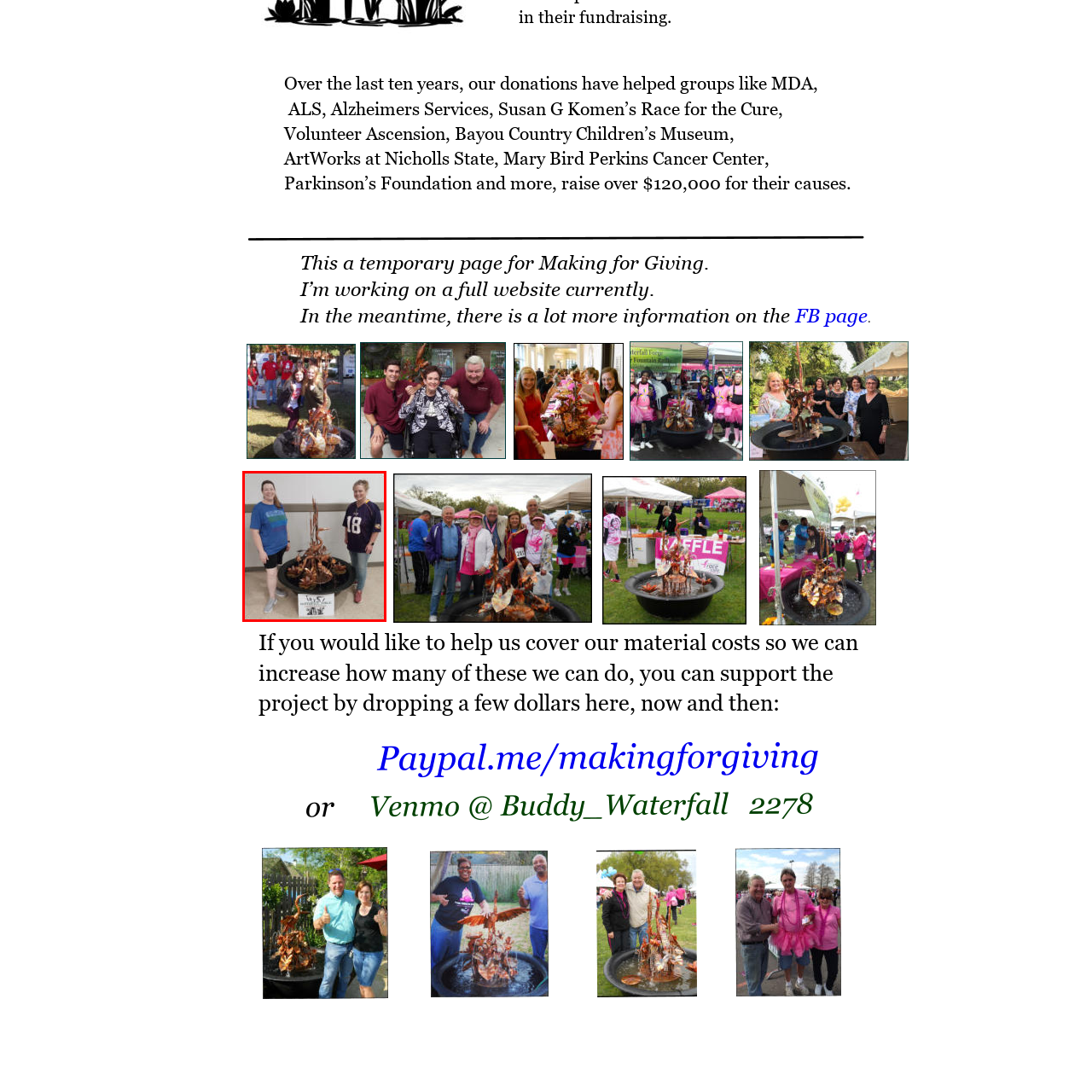Give a thorough and detailed account of the visual content inside the red-framed part of the image.

The image captures two women standing proudly beside a striking centerpiece crafted from metal, featuring intricate designs resembling plant forms. They stand against a plain wall in an indoor setting. The woman on the left is wearing a blue t-shirt and black shorts, while the woman on the right is dressed in a purple jersey. At the base of the sculpture, a sign showcases the name "Butterfly Tale," suggesting the significance of the piece. This image highlights their participation in a fundraising event, reflecting their commitment to supporting causes such as ALS and other charitable organizations.